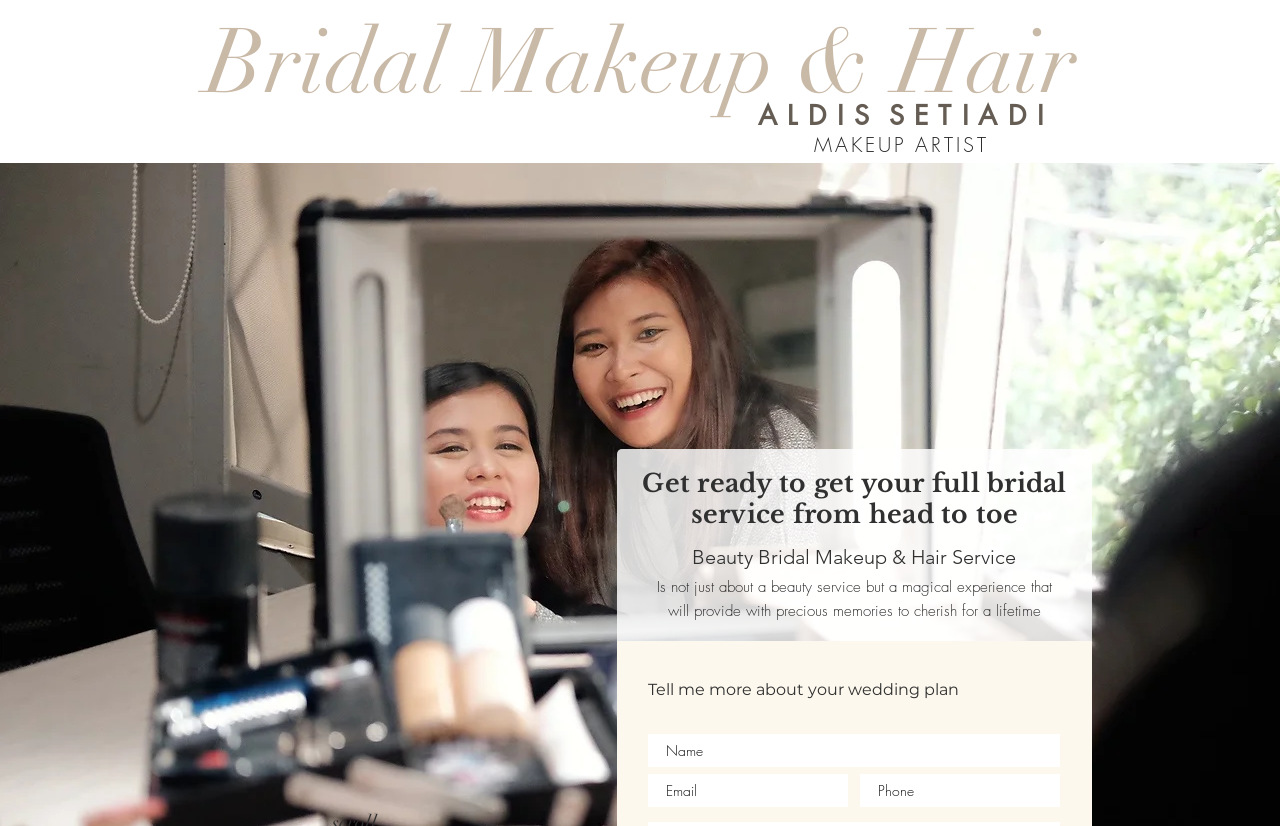What is the layout of the headings on this webpage?
Refer to the image and give a detailed answer to the question.

By analyzing the bounding box coordinates of the heading elements, it can be seen that they are generally centered on the page, with x1 and x2 coordinates close to 0.5, indicating that the headings are laid out in a centered manner.